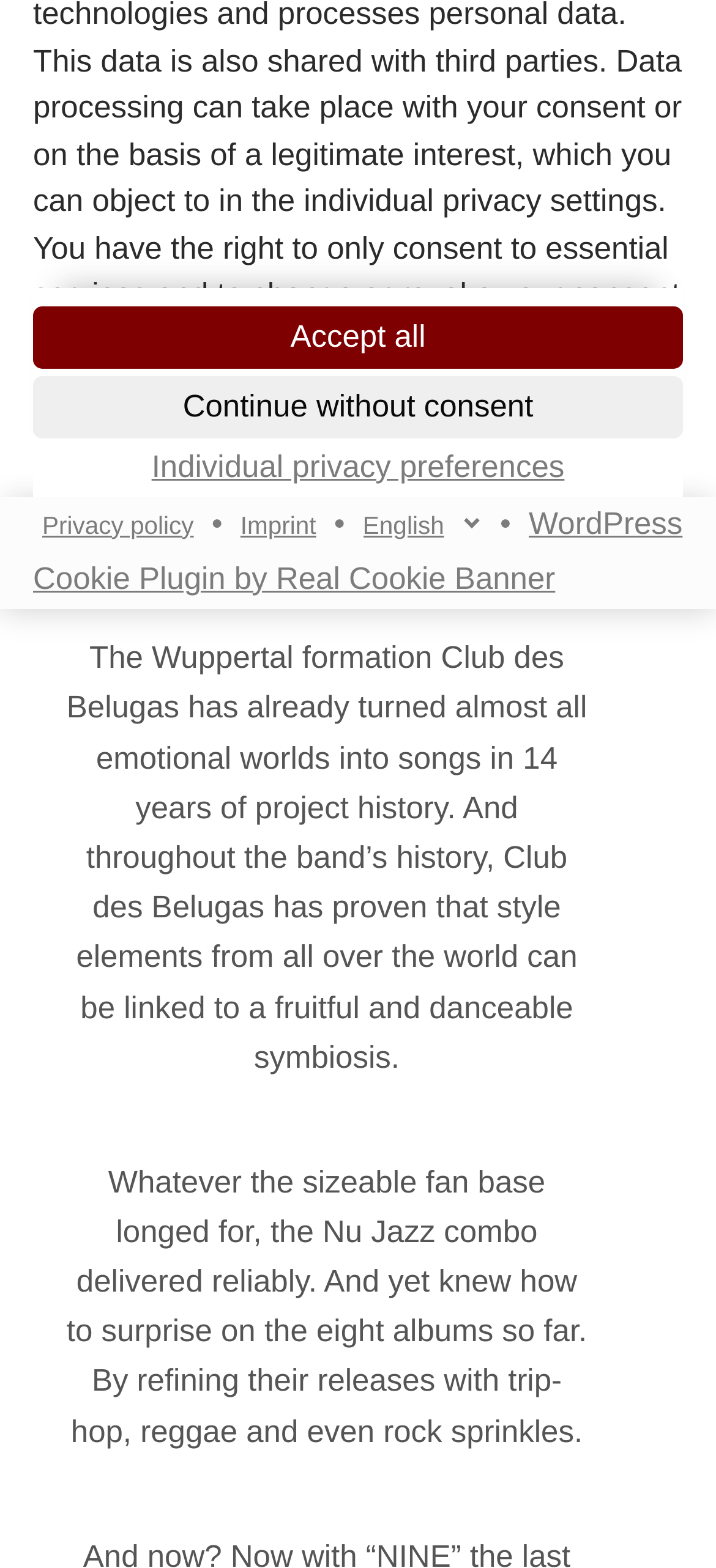Identify the bounding box of the HTML element described as: "Privacy policy".

[0.046, 0.326, 0.283, 0.344]